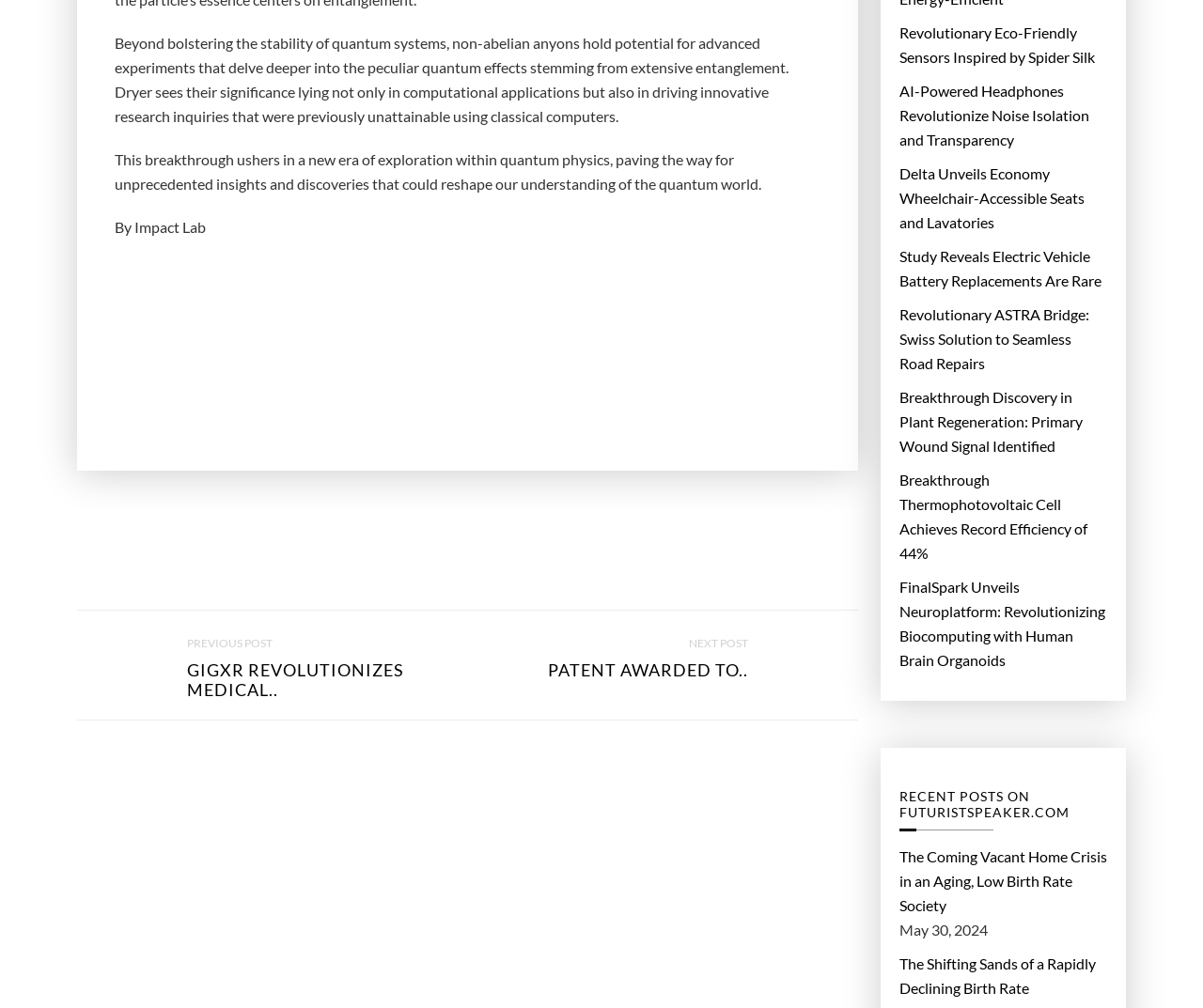Answer the question with a single word or phrase: 
What is the purpose of the 'NEXT POST' and 'PREVIOUS POST' links?

Navigation